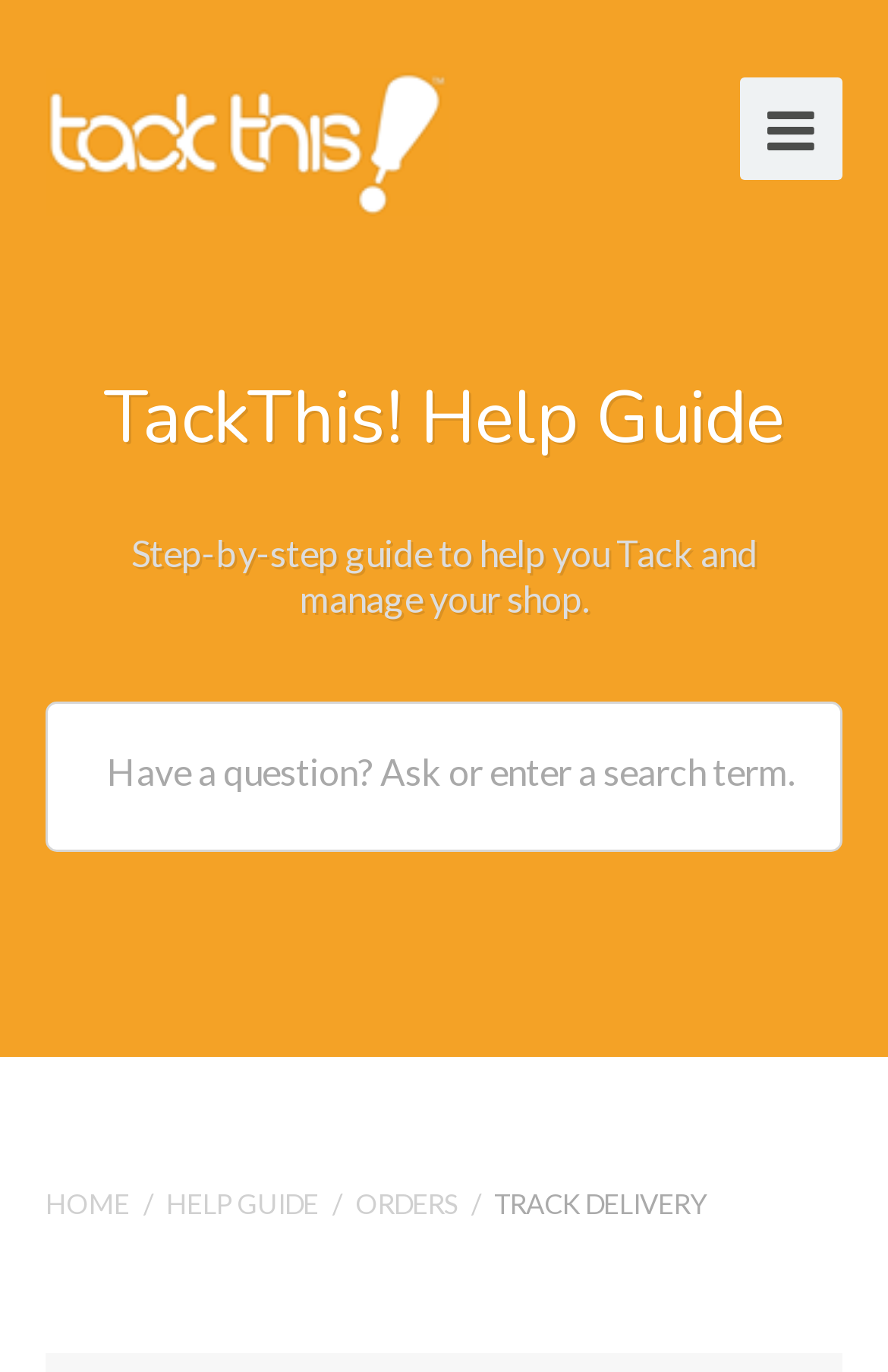Detail the various sections and features present on the webpage.

The webpage is a help center page for TackThis, with a prominent heading "TackThis Help Center" at the top left, accompanied by a link and an image with the same name. Below this heading, there is a smaller heading "TackThis! Help Guide" located at the top center of the page.

To the right of the top heading, there is a search icon represented by a magnifying glass symbol. Below the search icon, there is a search bar with a placeholder text "Have a question? Ask or enter a search term." The search bar is accompanied by a static text with the same content.

The main content of the page is a paragraph of text that provides a step-by-step guide to help users Tack and manage their shop. This text is located below the search bar, at the top center of the page.

At the bottom of the page, there is a navigation menu with links to different sections, including "HOME", "HELP GUIDE", "ORDERS", and the currently active "TRACK DELIVERY" section. These links are arranged horizontally, with a slash symbol separating each link.